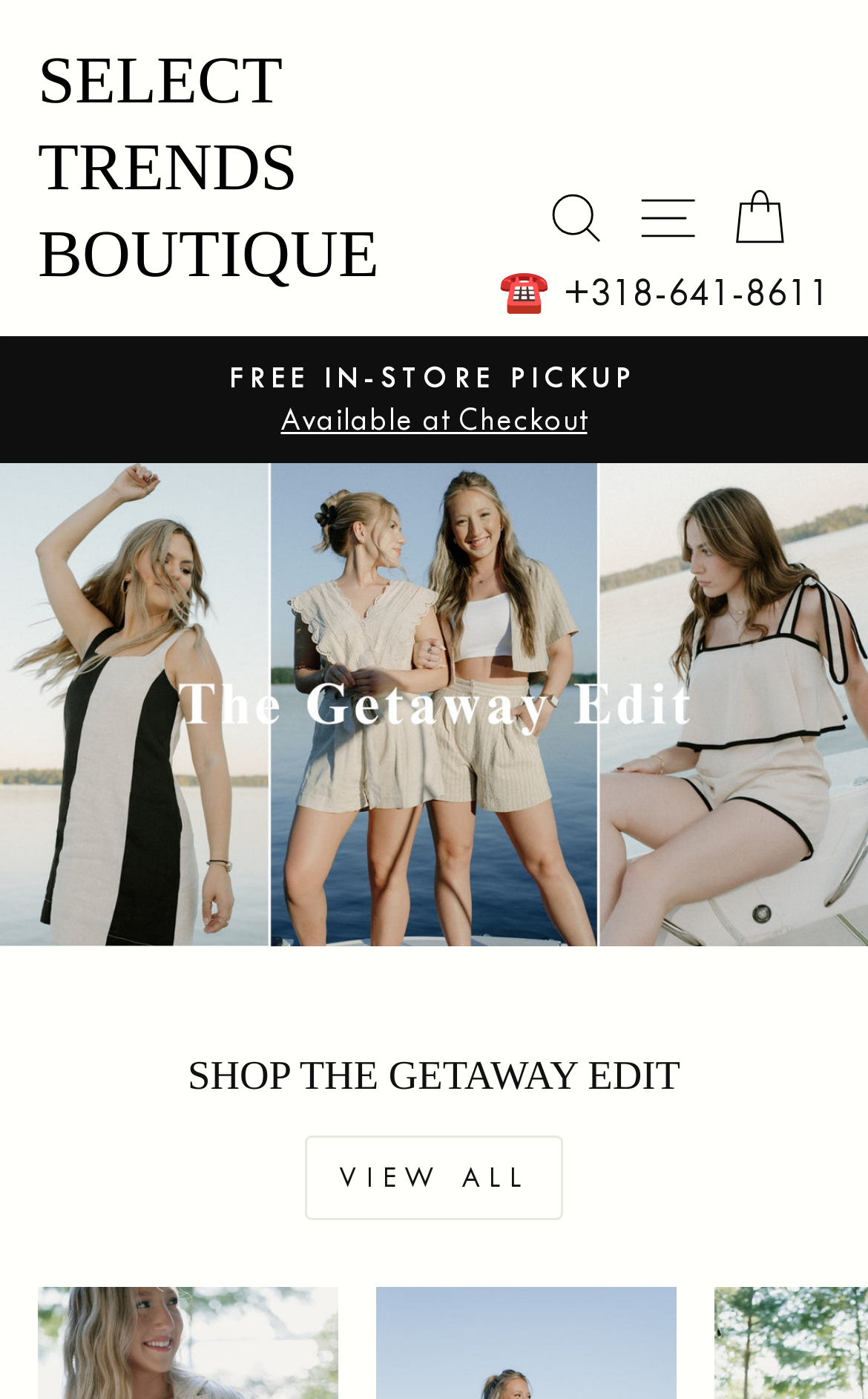What is the name of the boutique?
Carefully analyze the image and provide a thorough answer to the question.

I found the name of the boutique by looking at the heading element with the text 'SELECT TRENDS BOUTIQUE' which is located at the top of the webpage.